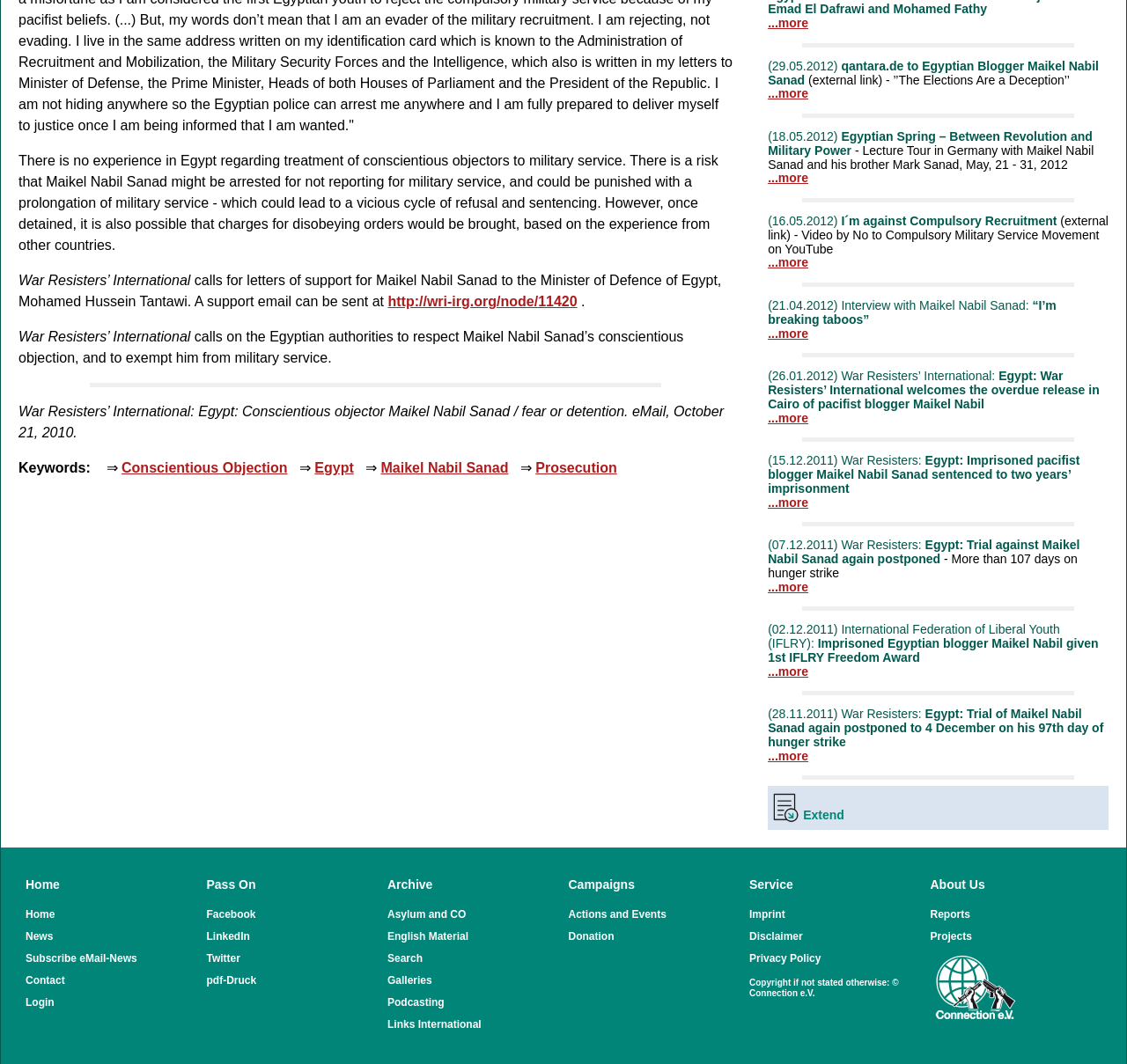Locate the bounding box coordinates for the element described below: "Login". The coordinates must be four float values between 0 and 1, formatted as [left, top, right, bottom].

[0.023, 0.936, 0.048, 0.948]